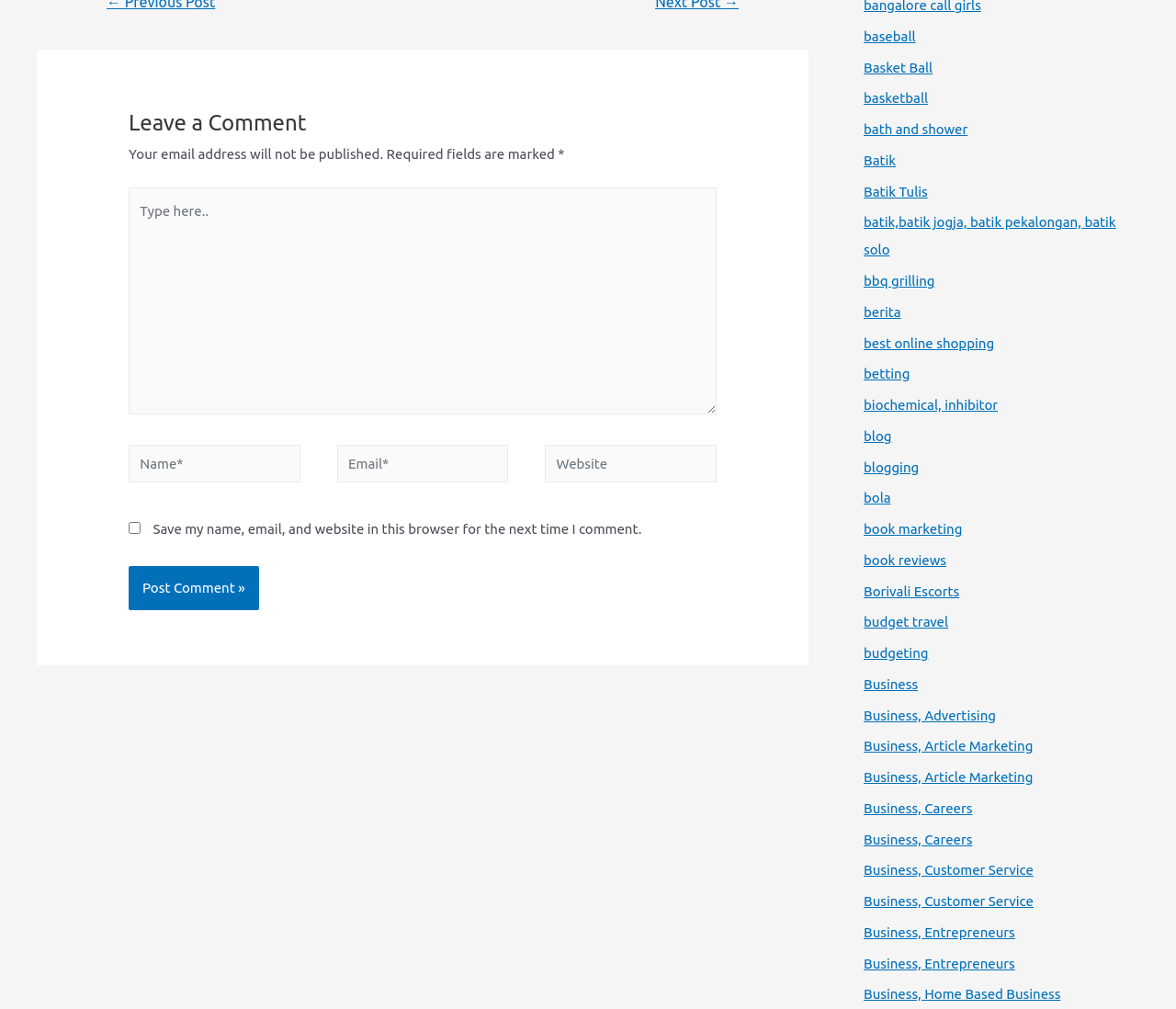How many form fields are required? Please answer the question using a single word or phrase based on the image.

3